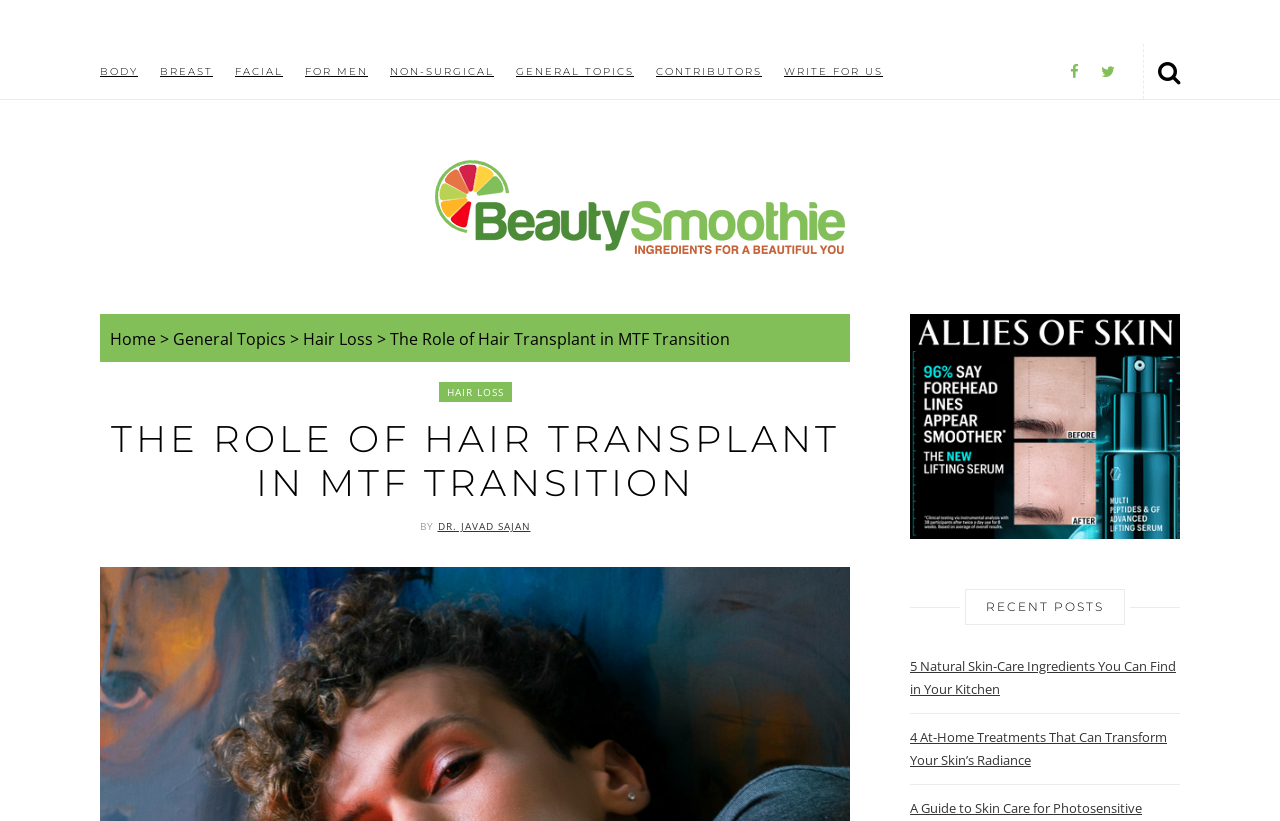Determine the bounding box coordinates of the section to be clicked to follow the instruction: "Read the article by Dr. Javad Sajan". The coordinates should be given as four float numbers between 0 and 1, formatted as [left, top, right, bottom].

[0.342, 0.632, 0.414, 0.649]